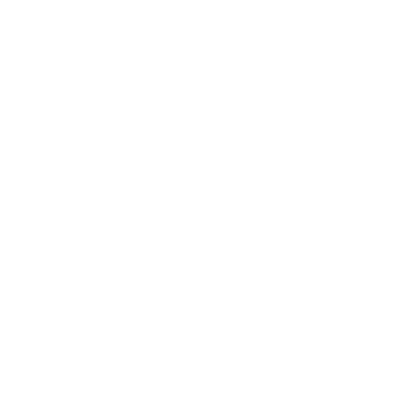What is the ideal user for Mirafit Jammer Arms?
Based on the image, answer the question with as much detail as possible.

According to the caption, the Mirafit Jammer Arms are ideal for those looking to improve their form, flexibility, and overall fitness level, which suggests that this equipment is suitable for individuals with these specific fitness goals.